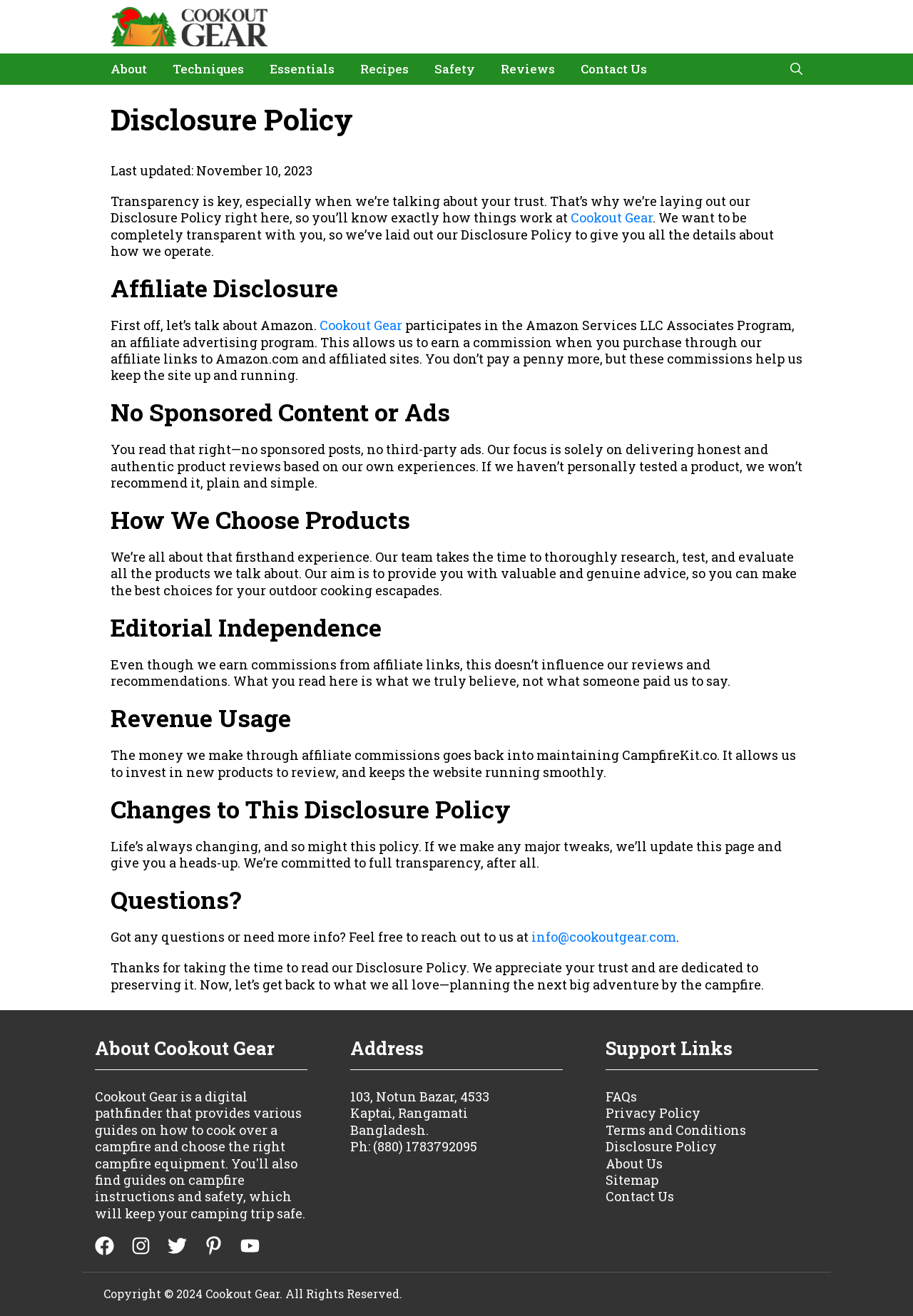What is the focus of the website's content?
Use the image to give a comprehensive and detailed response to the question.

I inferred this from the 'No Sponsored Content or Ads' section, which states that the website's focus is on delivering honest and authentic product reviews based on personal experiences.